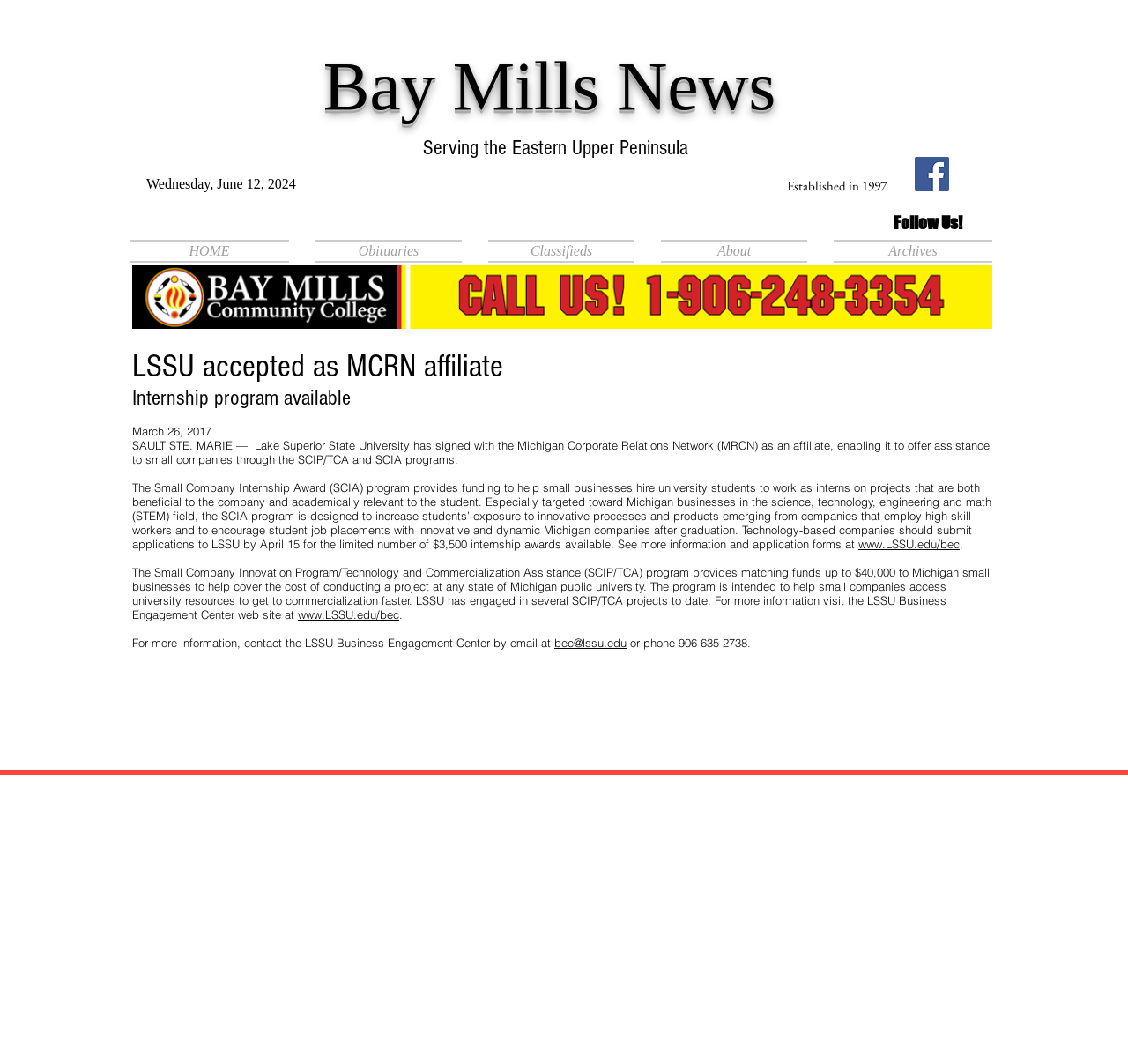Please locate the clickable area by providing the bounding box coordinates to follow this instruction: "Contact LSSU Business Engagement Center by email".

[0.491, 0.597, 0.555, 0.611]